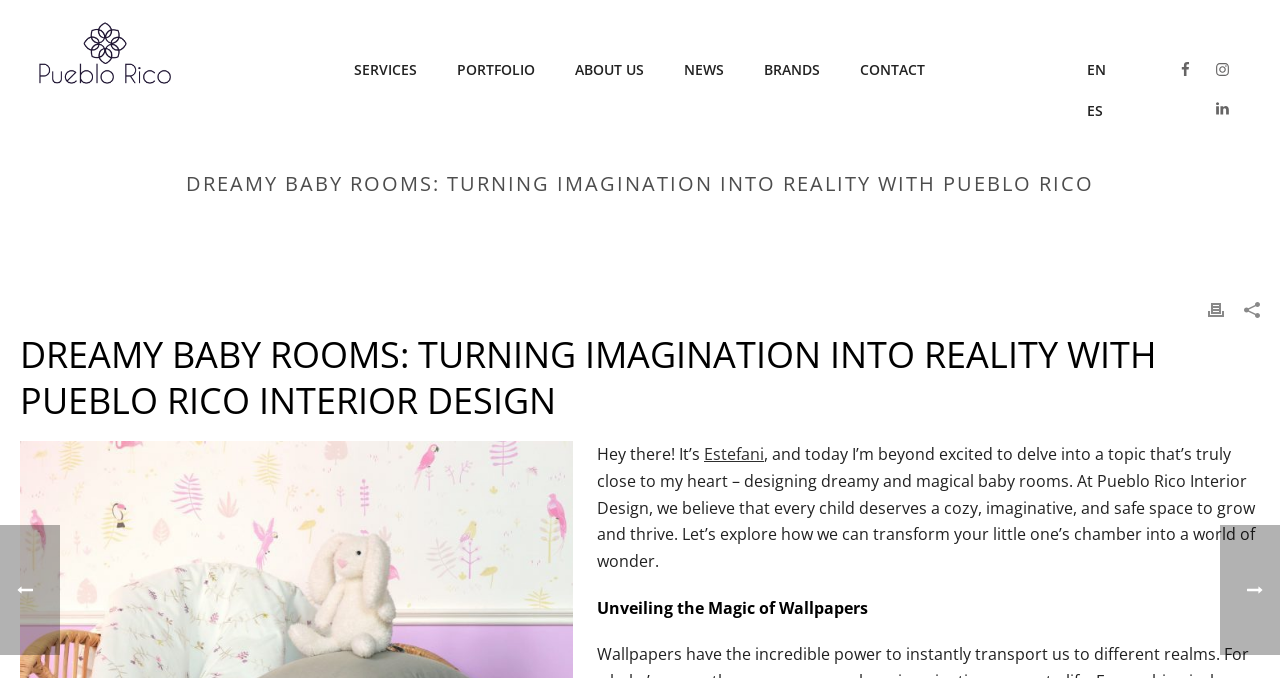Articulate a detailed summary of the webpage's content and design.

This webpage is about creating a magical baby's room with Pueblo Rico Interior Design. At the top, there are several links to different sections of the website, including "Architecture & Interior Design in Marbella", "SERVICES", "PORTFOLIO", "ABOUT US", "NEWS", "BRANDS", and "CONTACT". To the right of these links, there are two flags, one for English and one for Spanish, indicating language options.

Below the links, there is a large heading that reads "DREAMY BABY ROOMS: TURNING IMAGINATION INTO REALITY WITH PUEBLO RICO". Underneath this heading, there is a link to the "HOME" page, followed by a right-facing arrow symbol.

On the right side of the page, there is a section with three social media links, each accompanied by a small icon. Below these links, there is a heading that repeats the title of the page, followed by a brief introduction to the topic of designing dreamy and magical baby rooms.

The main content of the page begins with a paragraph of text that discusses the importance of creating a cozy, imaginative, and safe space for children to grow and thrive. This is followed by a subheading that reads "Unveiling the Magic of Wallpapers". At the top and bottom of this section, there are two small images that appear to be decorative.

Overall, the webpage is focused on providing expert tips and ideas for designing a dreamy and magical baby's room, with a focus on safety, imagination, and creativity.